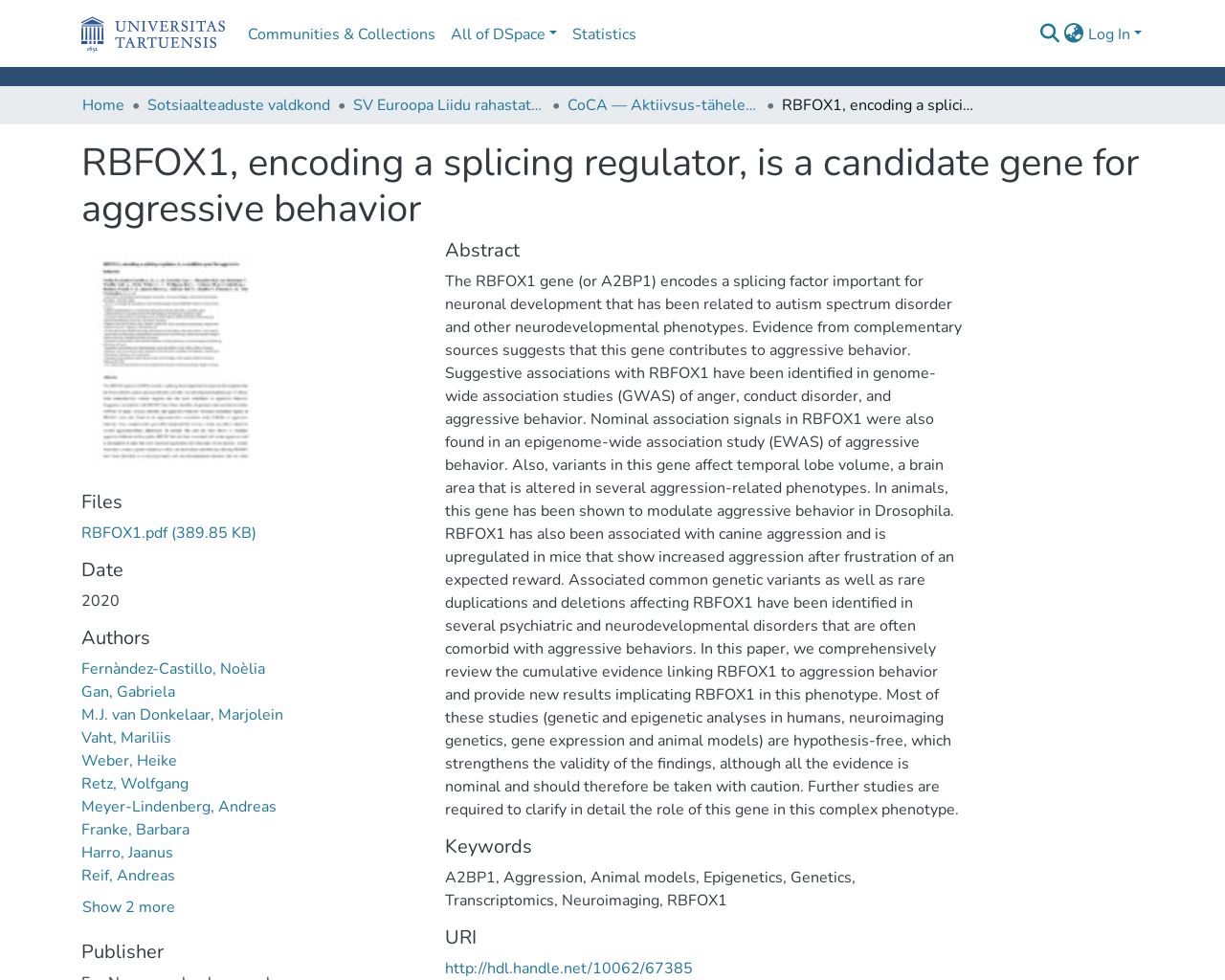What is the main title displayed on this webpage?

RBFOX1, encoding a splicing regulator, is a candidate gene for aggressive behavior